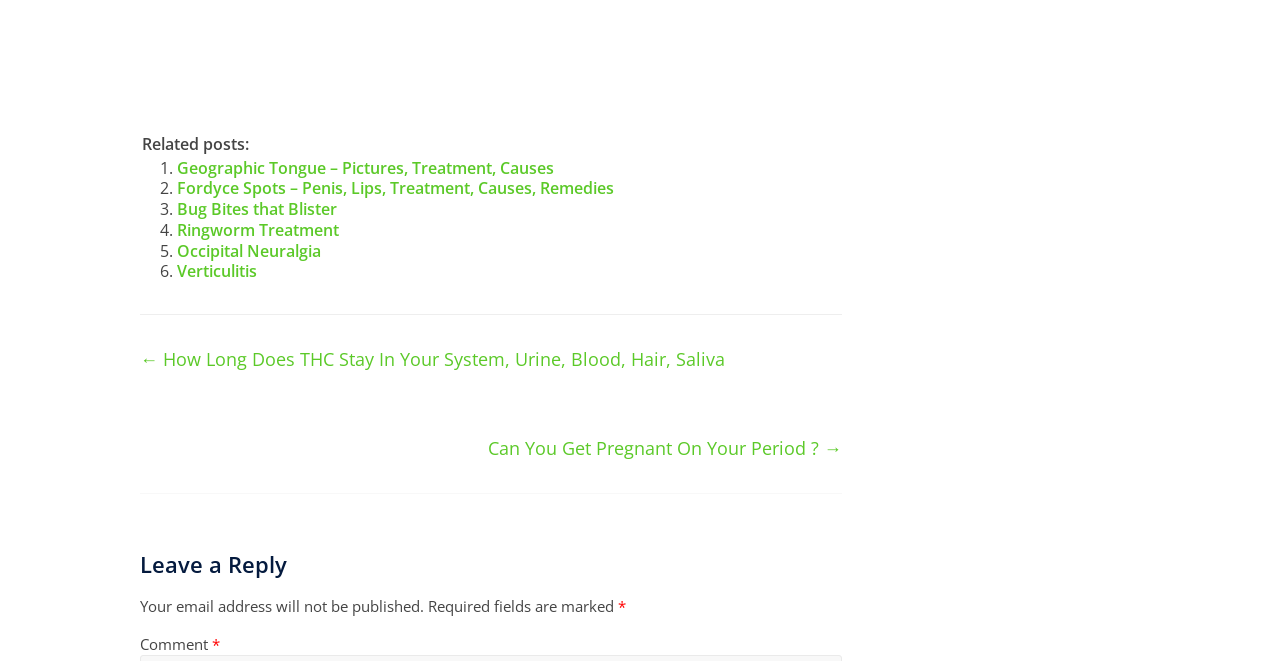Provide the bounding box coordinates of the HTML element described by the text: "Verticulitis". The coordinates should be in the format [left, top, right, bottom] with values between 0 and 1.

[0.138, 0.394, 0.201, 0.427]